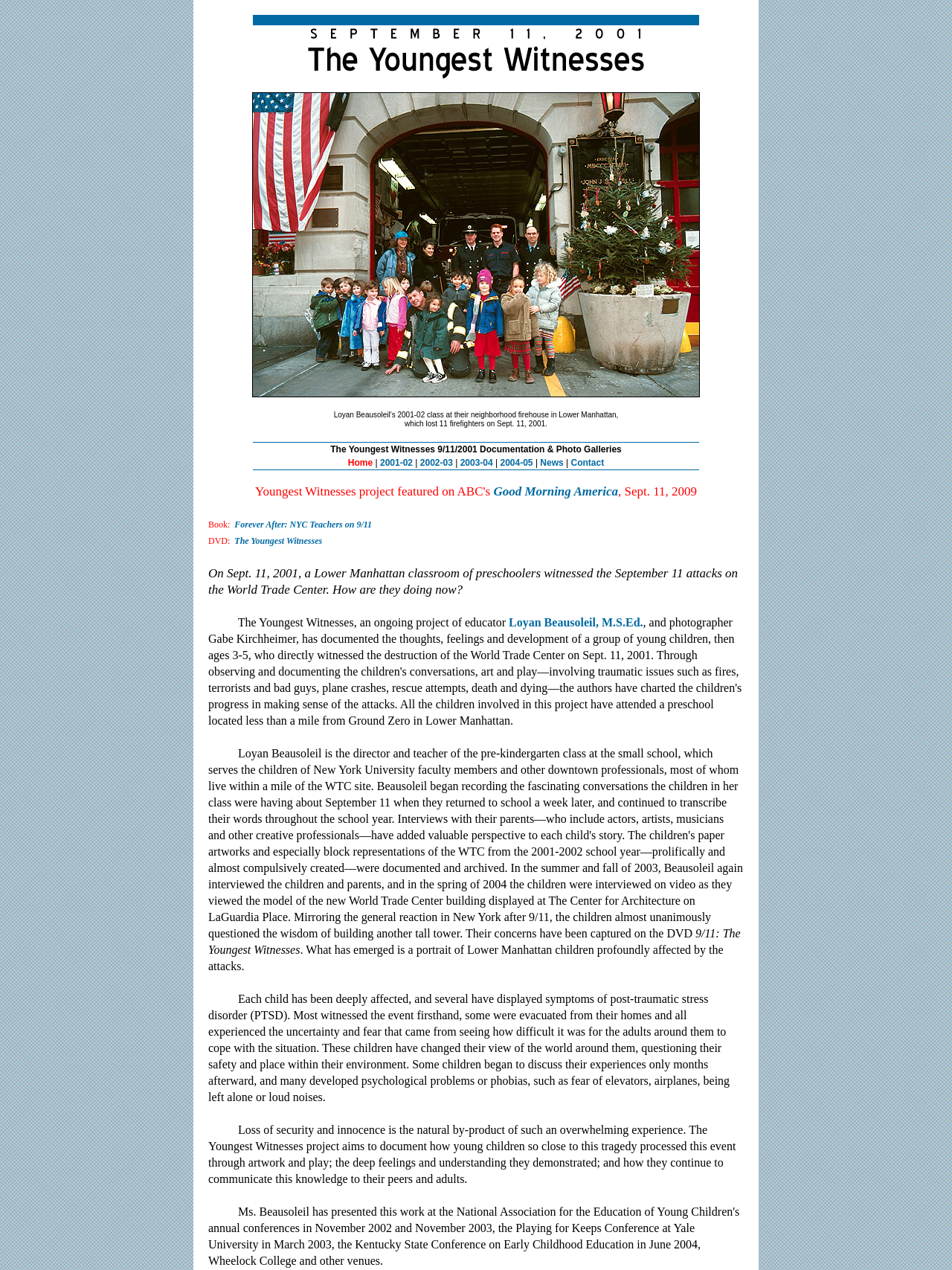Determine the bounding box coordinates for the HTML element described here: "Loyan Beausoleil, M.S.Ed.".

[0.534, 0.485, 0.675, 0.495]